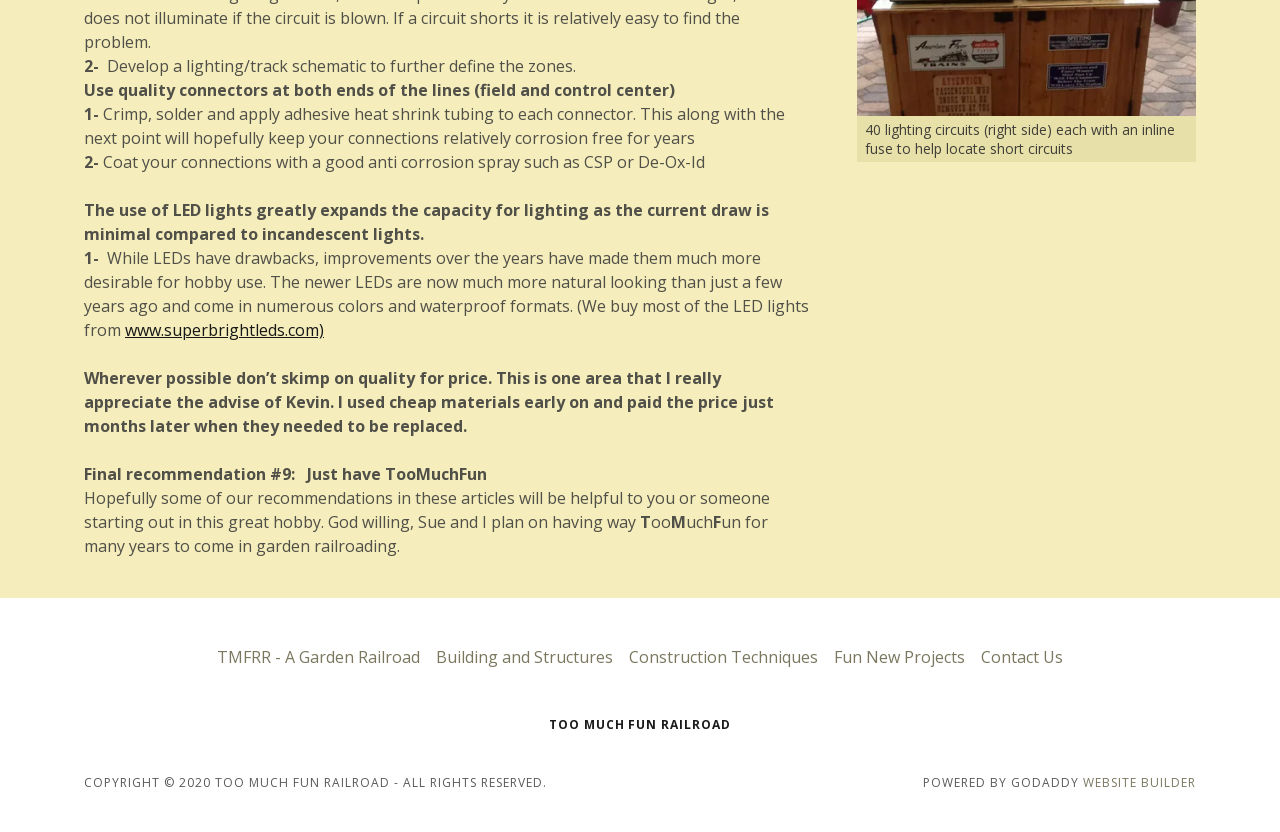What is the topic of the article?
Refer to the screenshot and deliver a thorough answer to the question presented.

The article appears to be discussing garden railroading, as it mentions topics such as lighting circuits, LED lights, and track schematics, which are all related to model railroading in a garden setting.